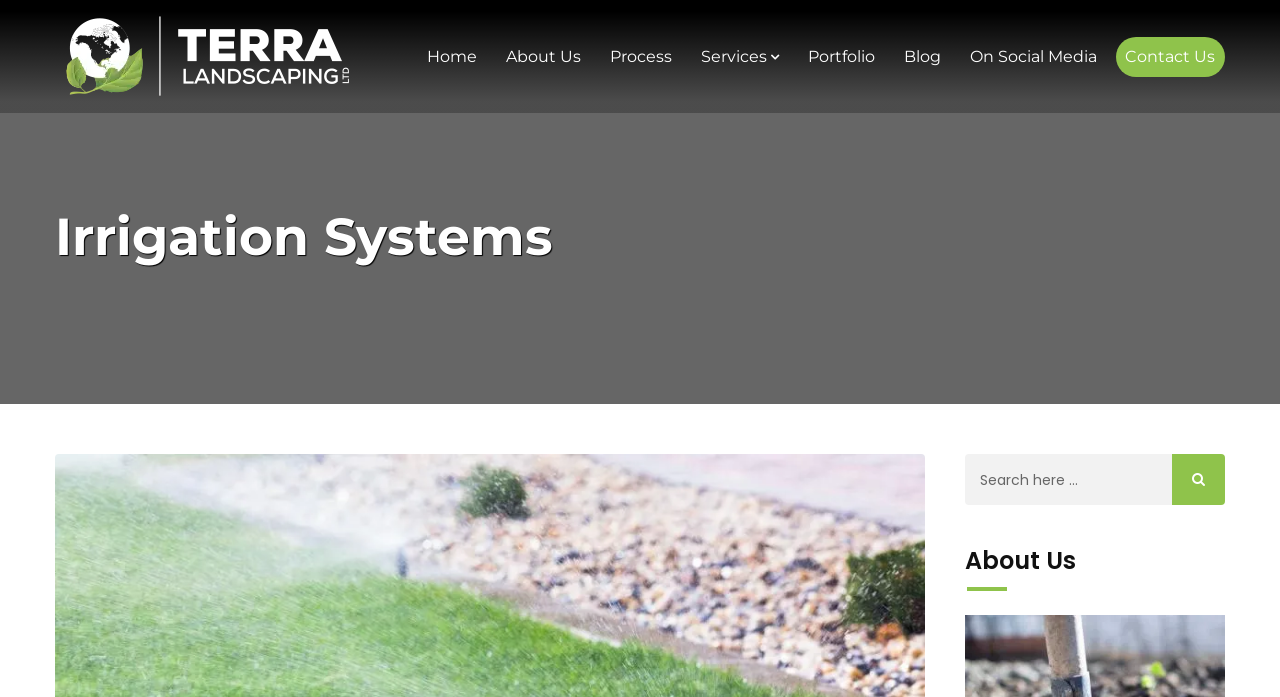Offer a meticulous description of the webpage's structure and content.

The webpage is about Irrigation Systems by Terra Landscaping Ltd. At the top left corner, there is a logo image with a link to the homepage. Next to the logo, there is a navigation menu with 7 links: Home, About Us, Process, Services, Portfolio, Blog, and Contact Us. These links are positioned horizontally, with the Services link having a dropdown menu.

Below the navigation menu, there is a prominent heading that reads "Irrigation Systems". On the right side of the page, there is a search bar with a text box and a search button. The search bar is accompanied by a heading that says "About Us".